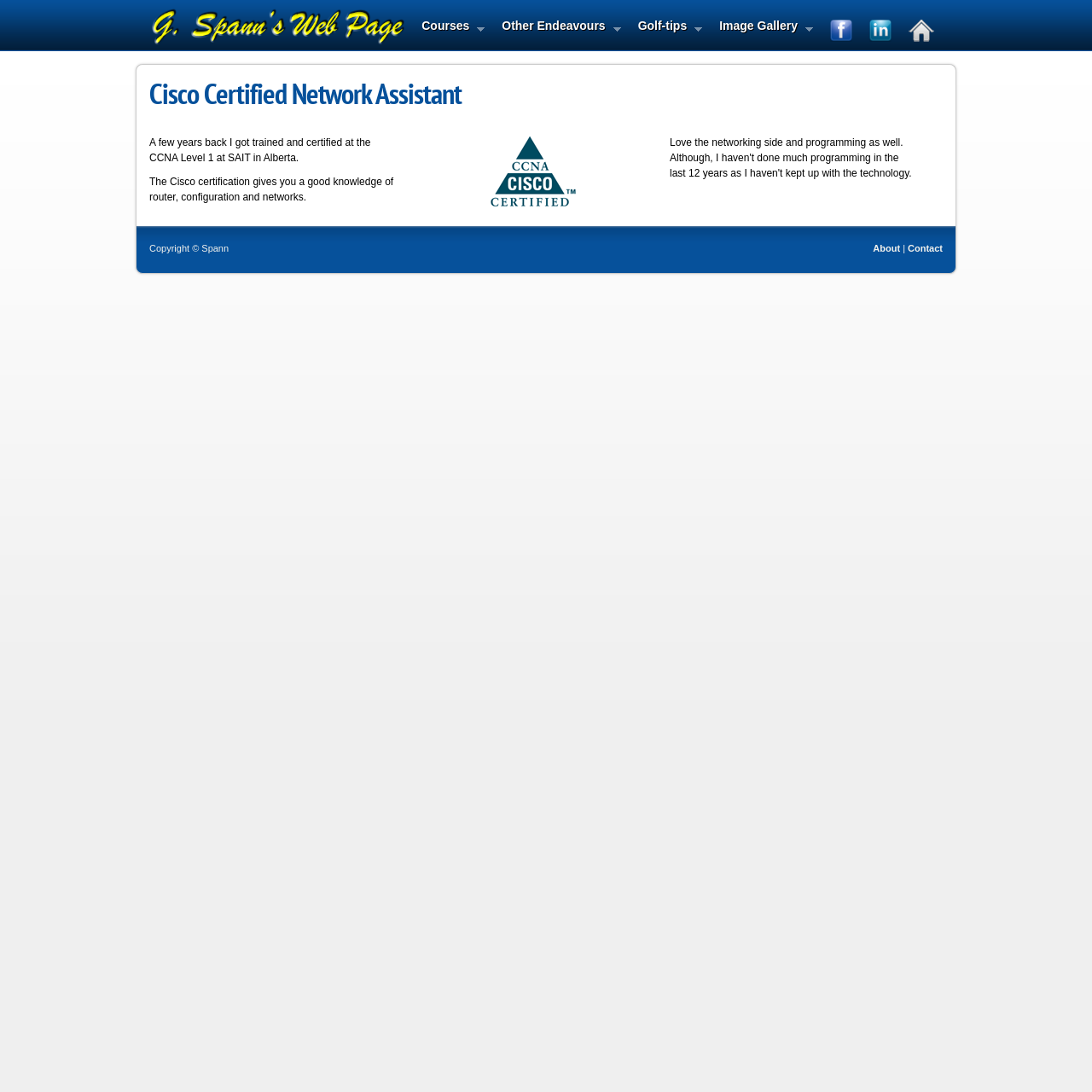What is the name of the institution where the author got trained and certified?
Please look at the screenshot and answer in one word or a short phrase.

SAIT